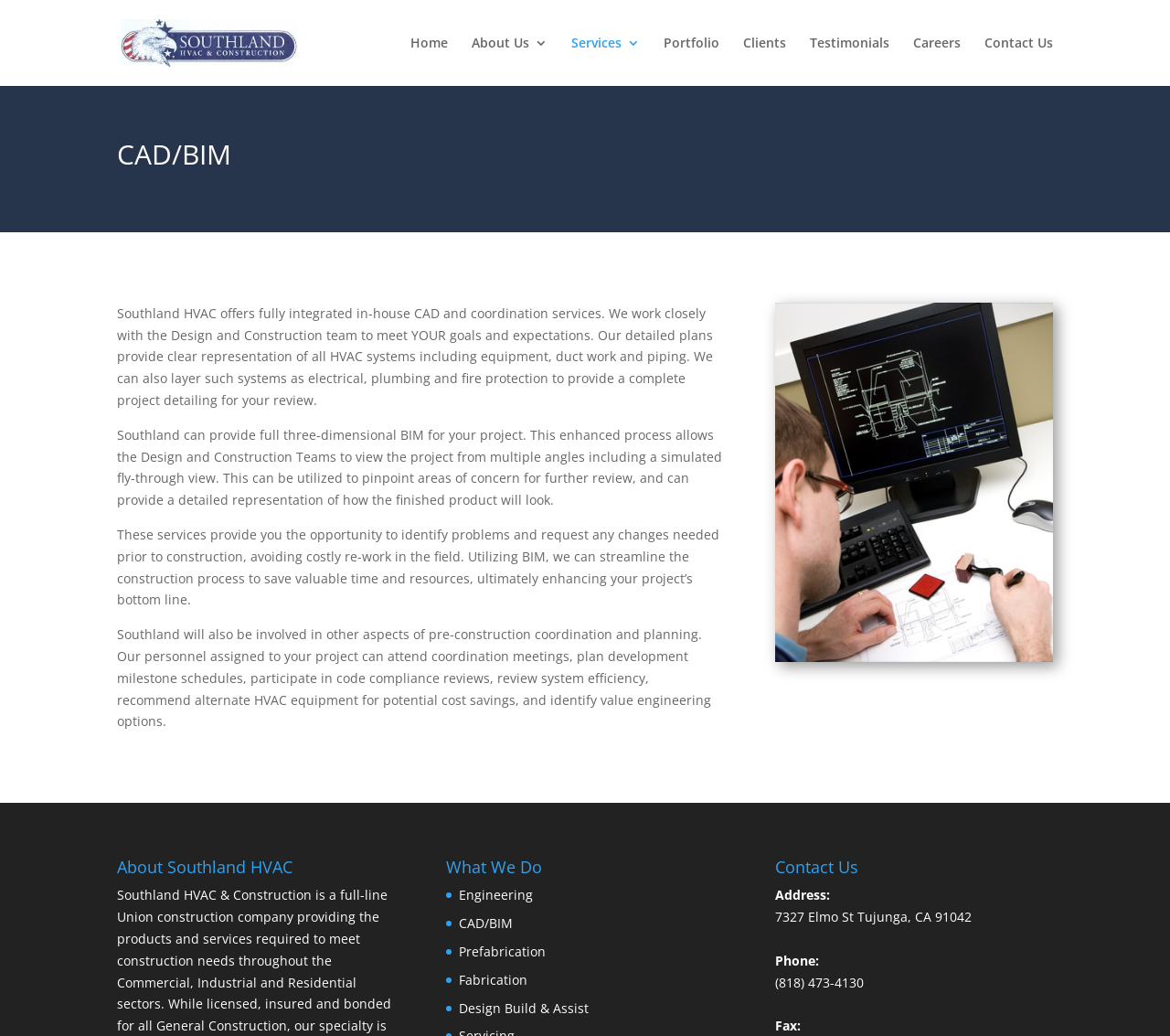Elaborate on the webpage's design and content in a detailed caption.

The webpage is about Southland HVAC, a company that provides CAD/BIM services. At the top left corner, there is a logo of Southland HVAC, which is an image with a link to the company's homepage. Below the logo, there is a navigation menu with links to different sections of the website, including Home, About Us, Services, Portfolio, Clients, Testimonials, Careers, and Contact Us.

The main content of the webpage is divided into two sections. The first section is about CAD/BIM services, which includes three paragraphs of text describing the company's capabilities in providing fully integrated in-house CAD and coordination services, three-dimensional BIM, and pre-construction coordination and planning. 

The second section is divided into three columns. The left column has headings "About Southland HVAC" and "What We Do", with links to Engineering, CAD/BIM, Prefabrication, Fabrication, and Design Build & Assist. The middle column is empty, and the right column has a heading "Contact Us" with the company's address, phone number, and fax number.

There is also a search bar at the top right corner of the webpage, but it is not prominent.